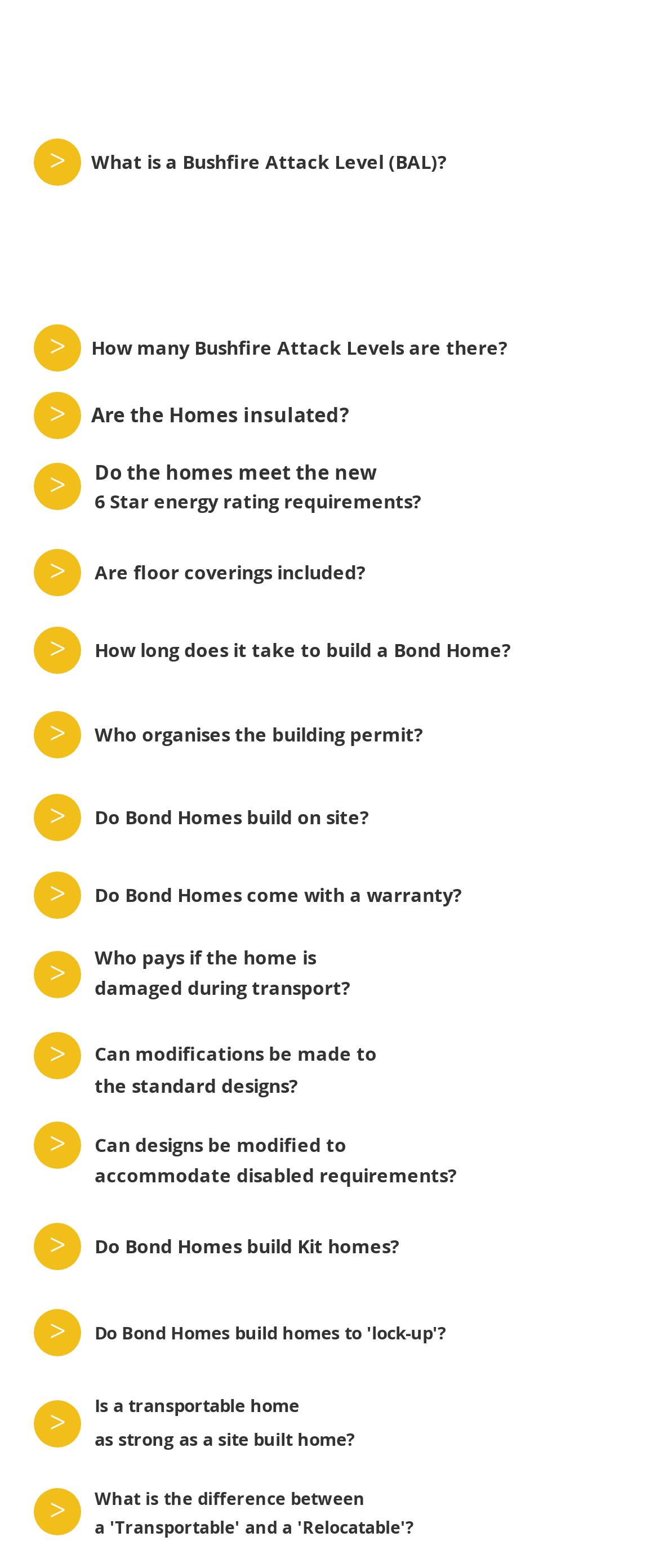Specify the bounding box coordinates of the area to click in order to execute this command: 'Click the previous button'. The coordinates should consist of four float numbers ranging from 0 to 1, and should be formatted as [left, top, right, bottom].

[0.051, 0.949, 0.123, 0.979]